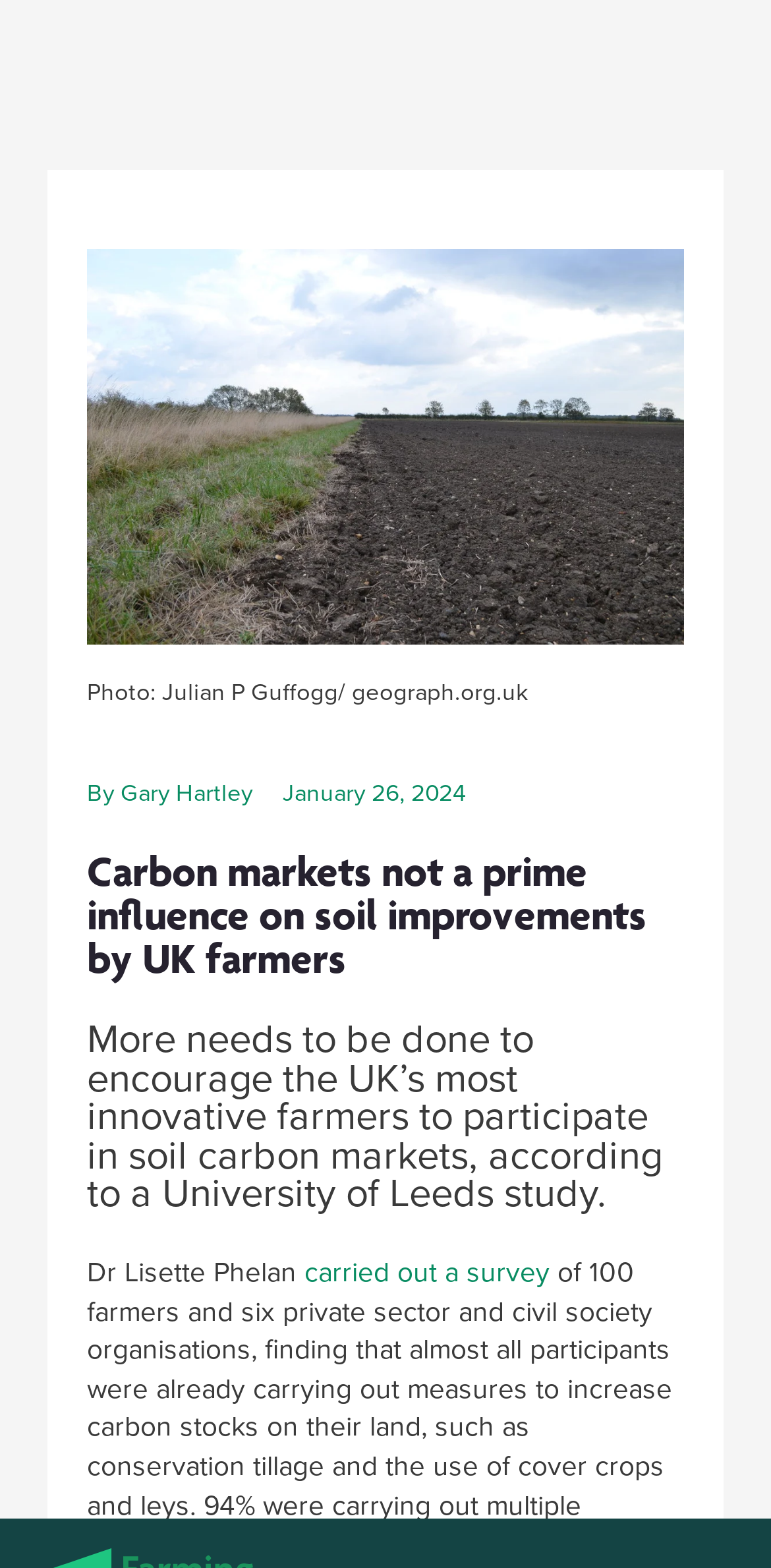Kindly determine the bounding box coordinates for the clickable area to achieve the given instruction: "Click the 'Customize' button".

[0.064, 0.692, 0.936, 0.747]